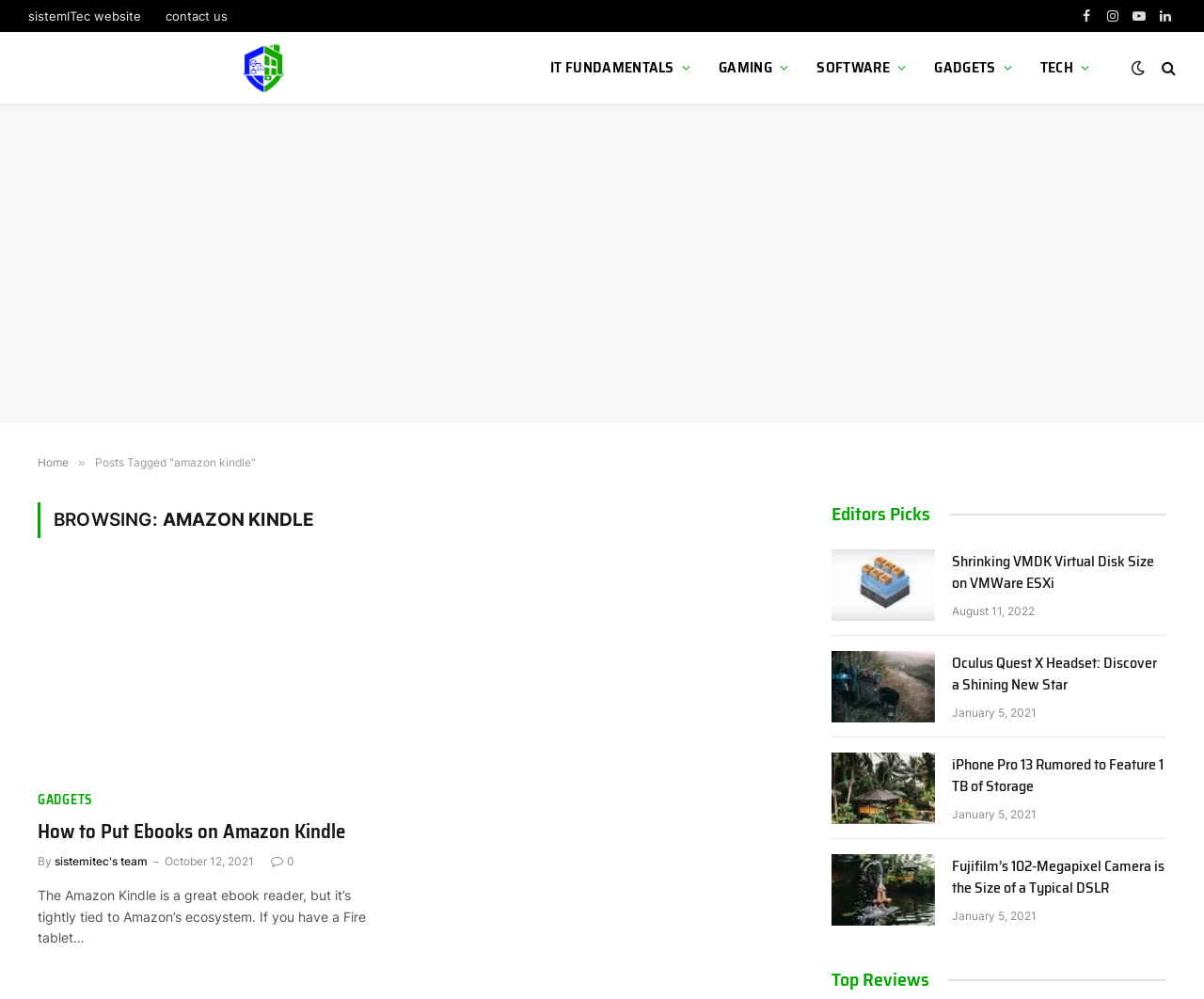Locate the bounding box coordinates of the area where you should click to accomplish the instruction: "Visit the 'How to Put Ebooks on Amazon Kindle' article".

[0.031, 0.577, 0.325, 0.776]